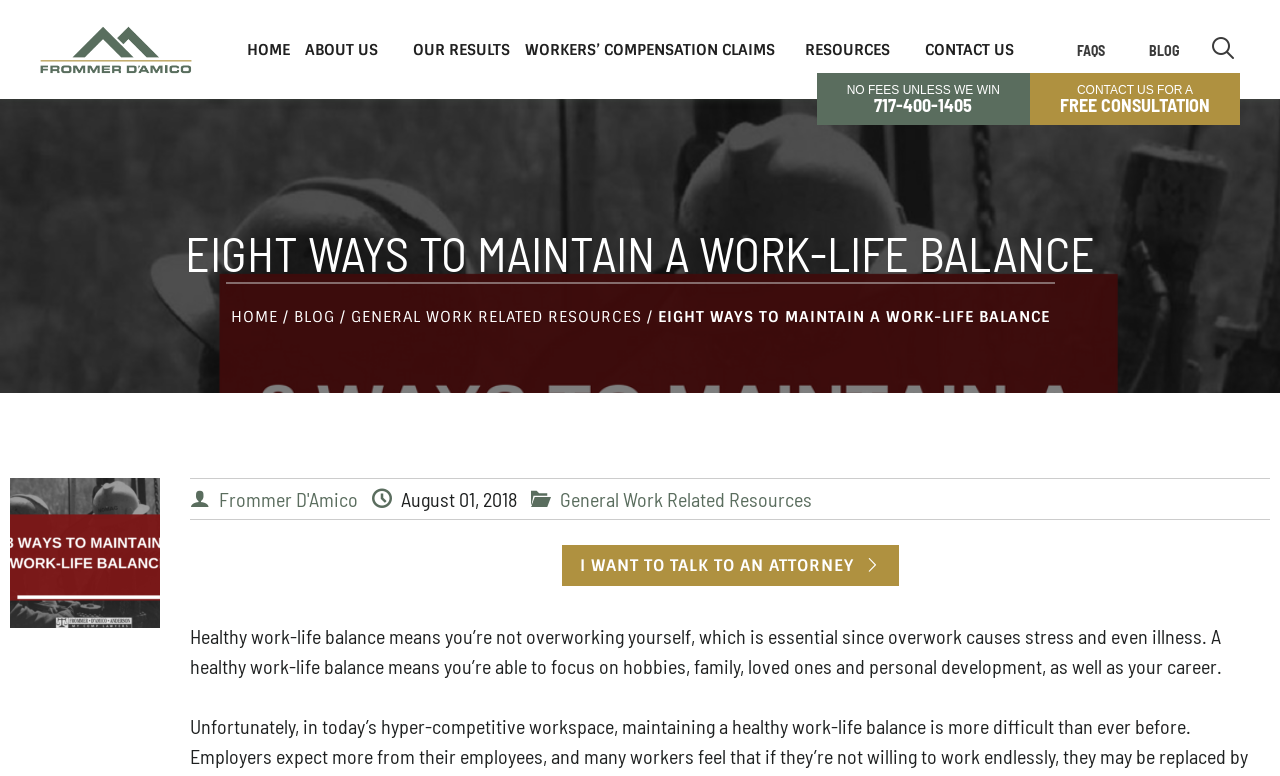What is the name of the law firm?
Offer a detailed and exhaustive answer to the question.

I found the name 'Frommer D'Amico' in the link at the top of the page, which appears to be the name of the law firm.